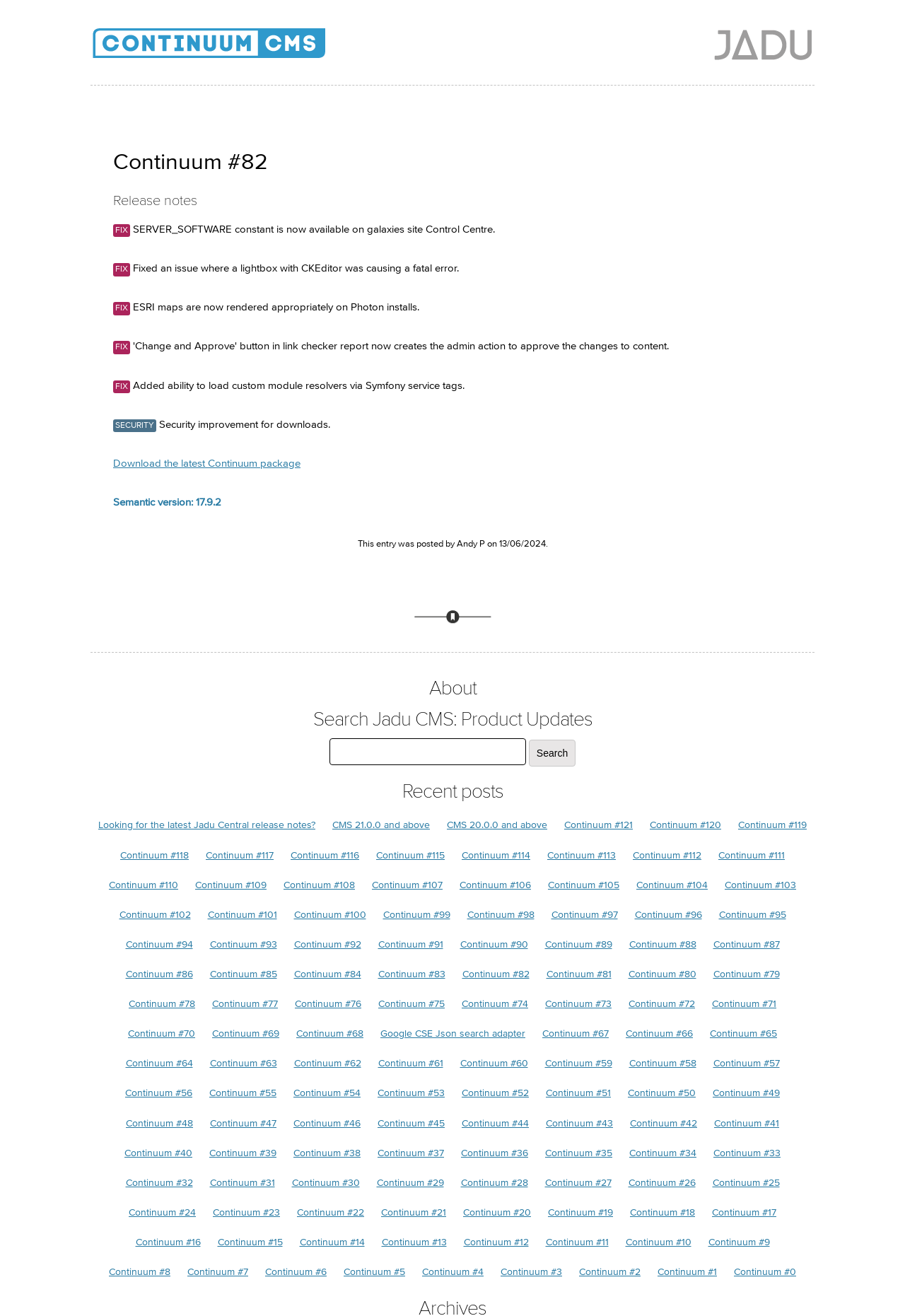Locate the bounding box coordinates of the clickable area needed to fulfill the instruction: "Check the 'About' section".

[0.1, 0.517, 0.9, 0.529]